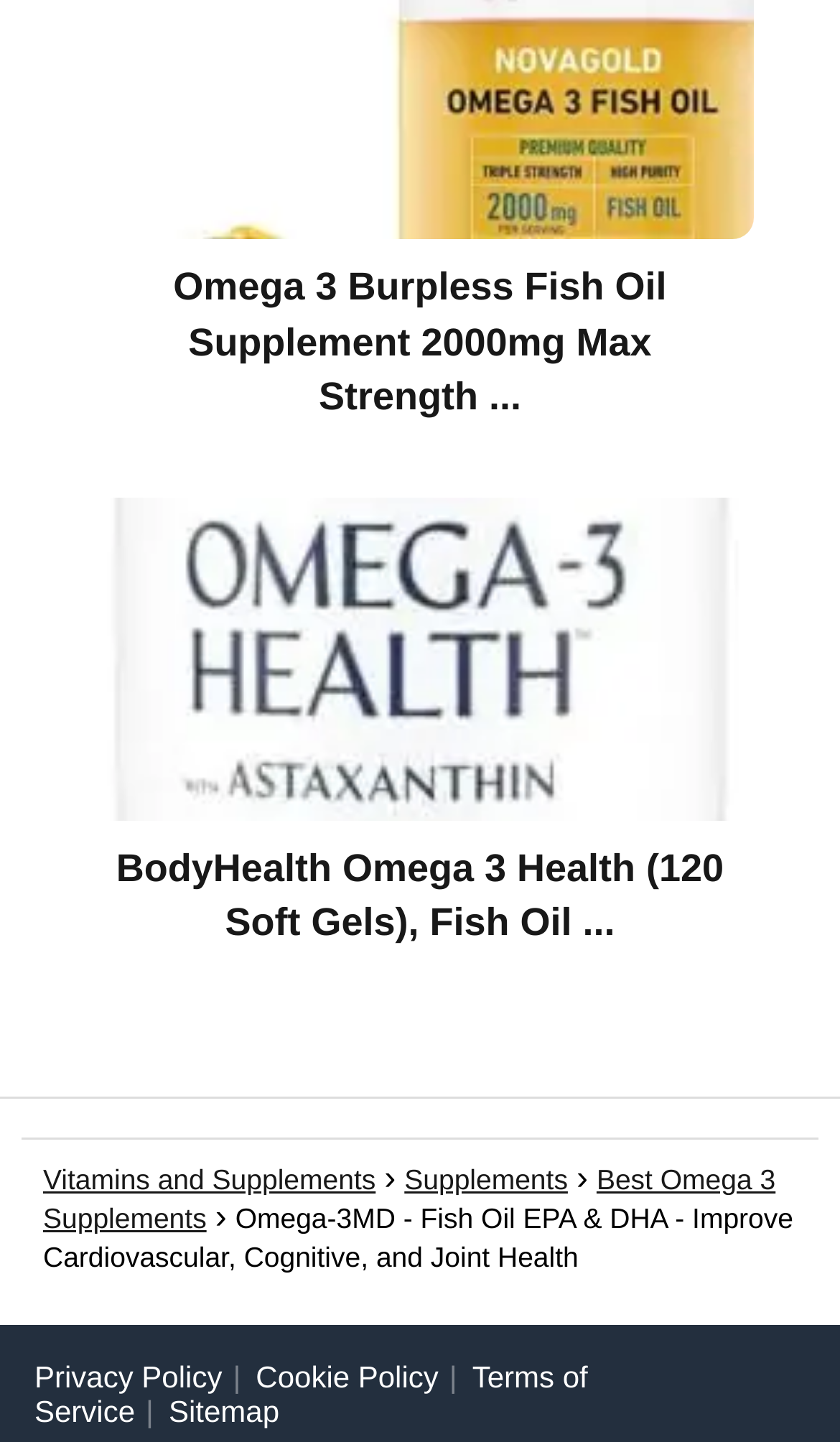What is the category of the product?
Offer a detailed and exhaustive answer to the question.

The category of the product can be found in the link element with the text 'Supplements' which is a sibling element of the link element with the text 'Vitamins and Supplements'.